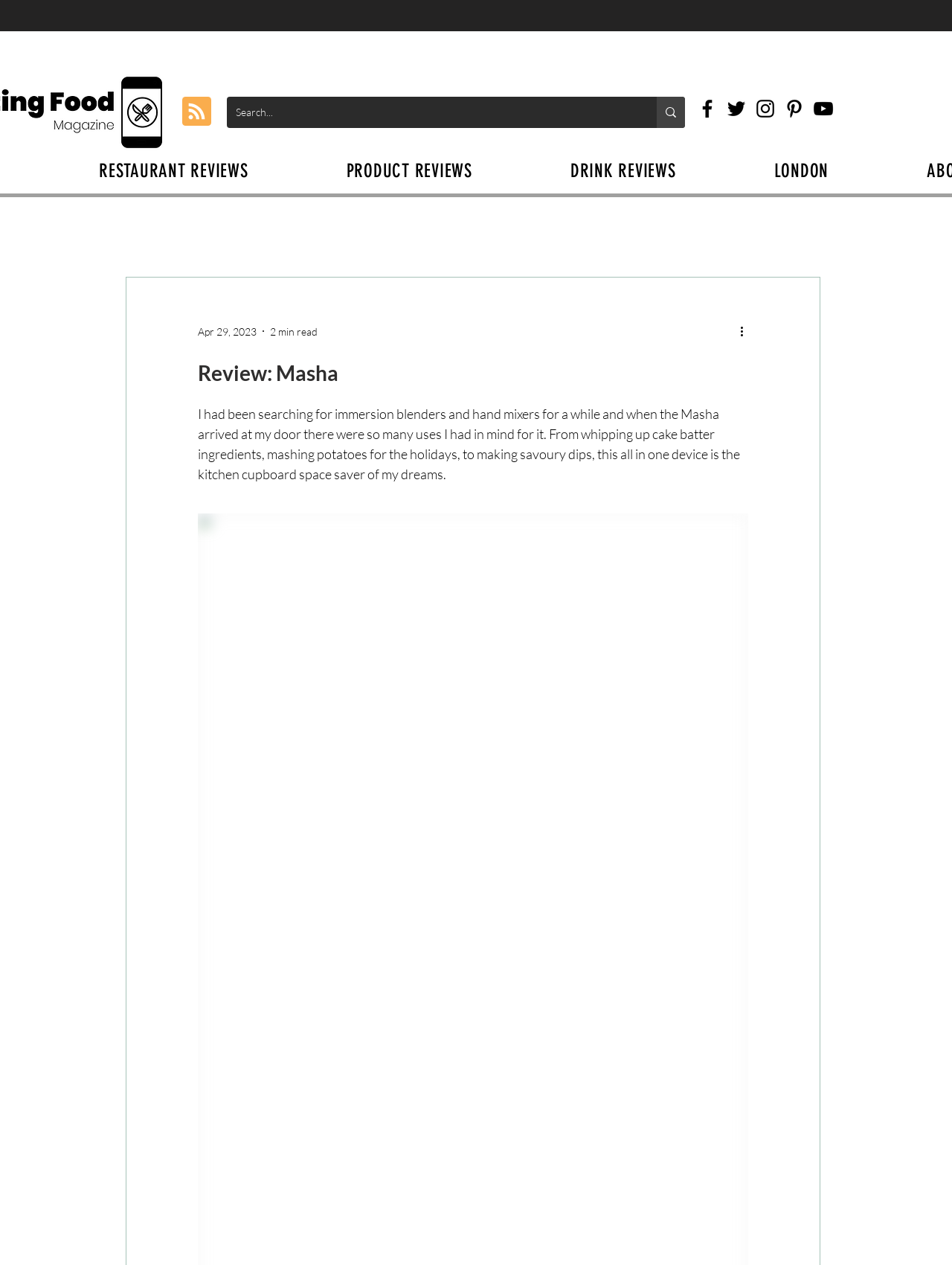Please identify the bounding box coordinates of the element I should click to complete this instruction: 'Read more about restaurant reviews'. The coordinates should be given as four float numbers between 0 and 1, like this: [left, top, right, bottom].

[0.056, 0.121, 0.309, 0.149]